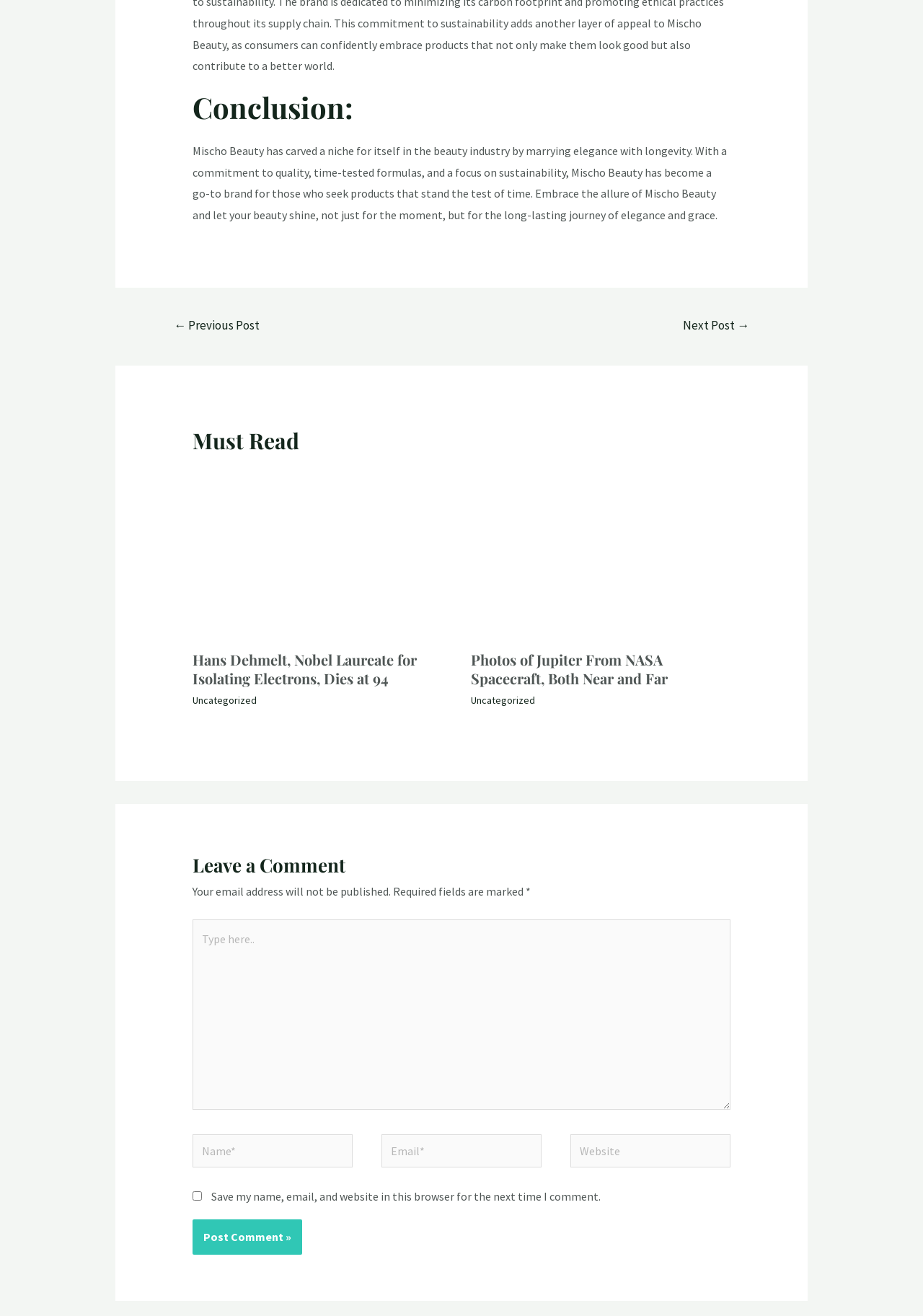Identify the bounding box coordinates of the clickable region to carry out the given instruction: "Click on the 'Post Comment »' button".

[0.208, 0.926, 0.327, 0.954]